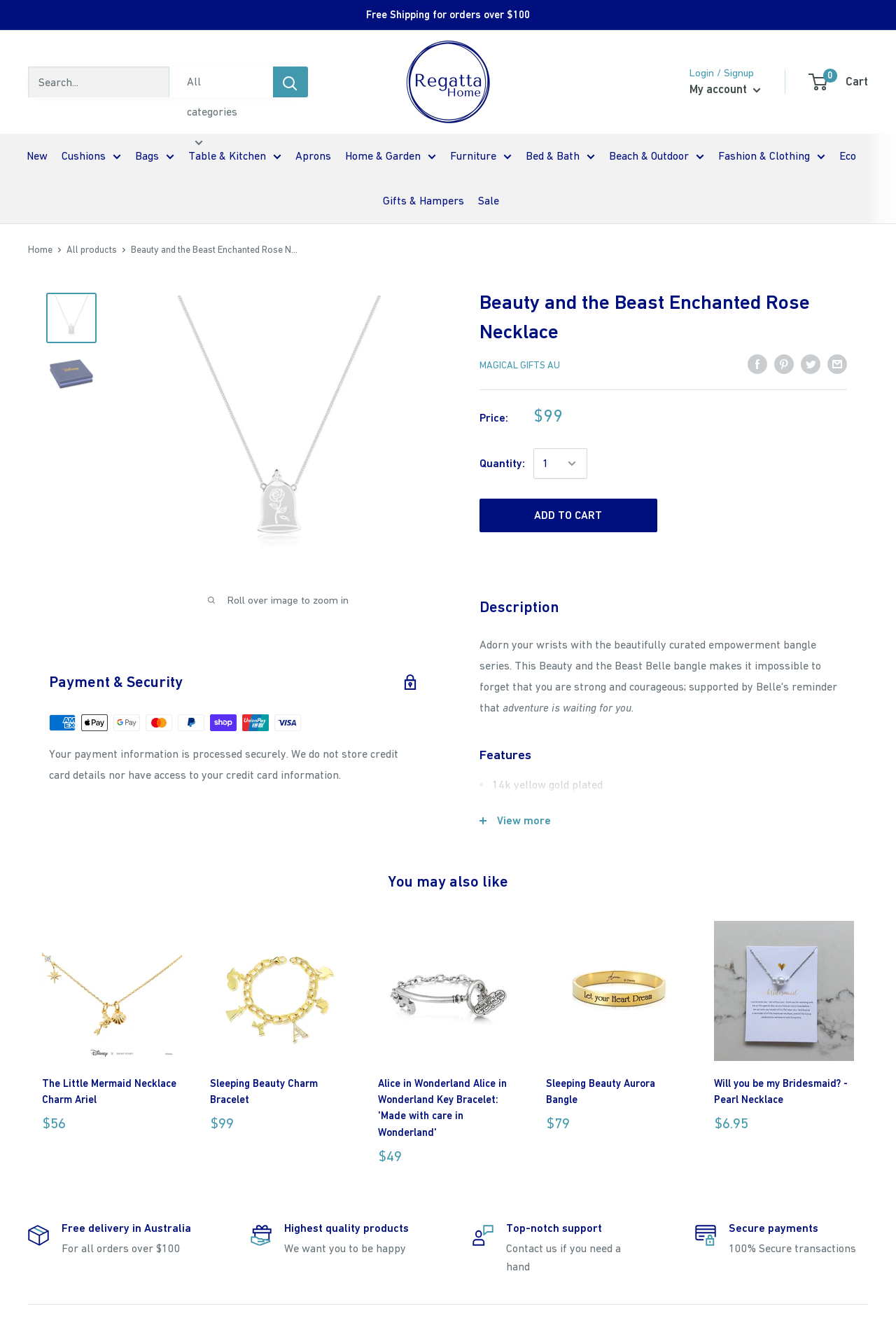What is the theme of the products shown in the 'You may also like' section?
Based on the image, answer the question with a single word or brief phrase.

Disney